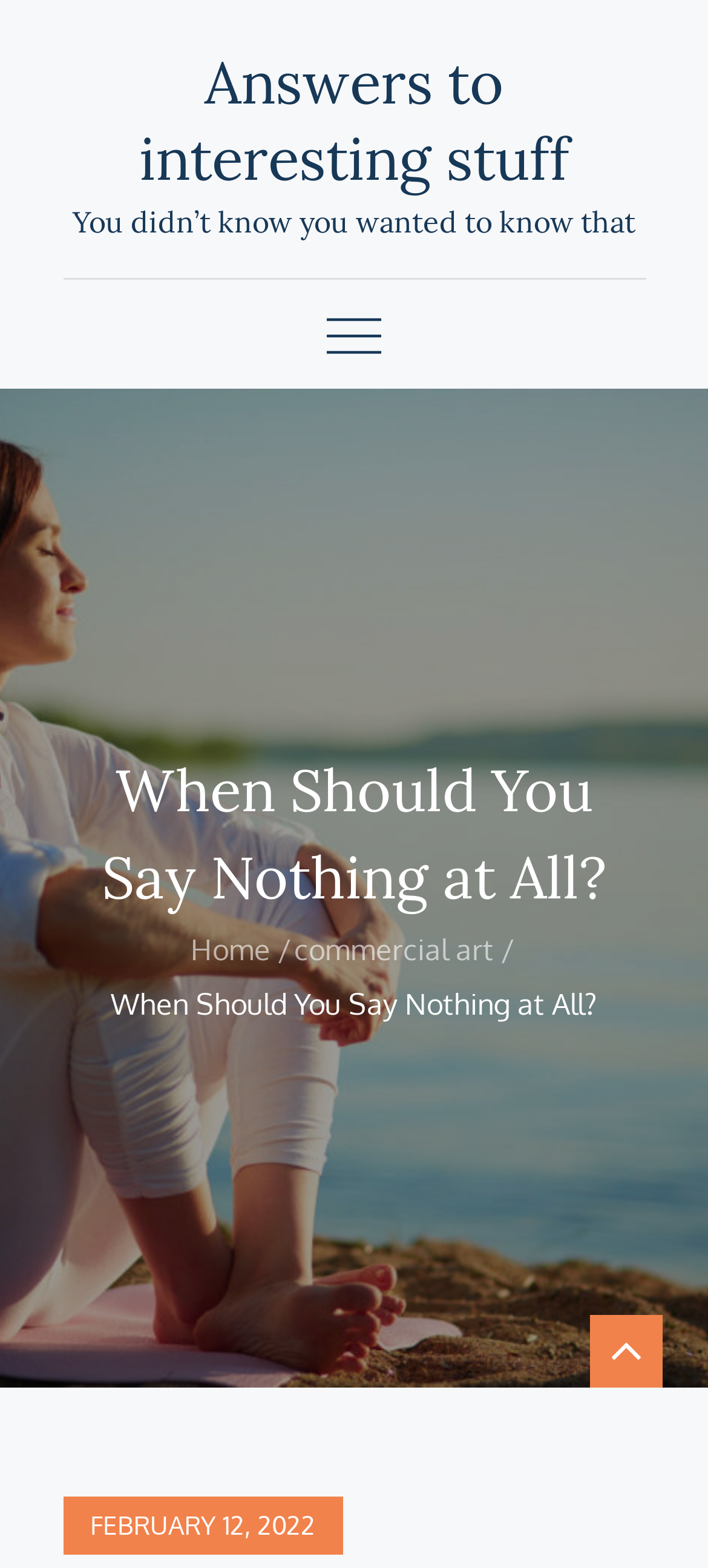How many links are in the breadcrumbs navigation?
Provide a detailed and well-explained answer to the question.

I counted the number of links in the breadcrumbs navigation section, which are 'Home' and 'commercial art'. There are two links in total.